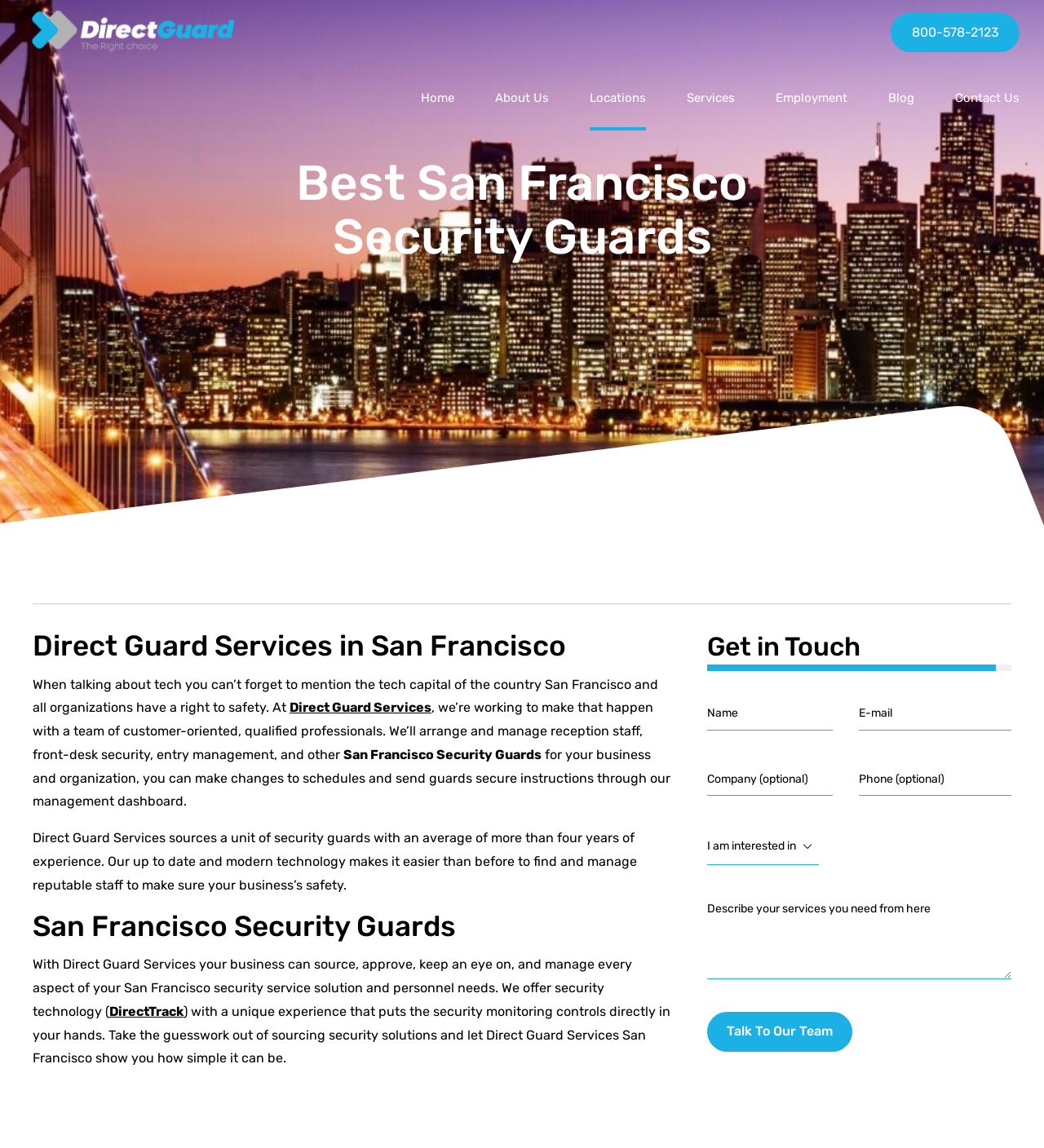Could you specify the bounding box coordinates for the clickable section to complete the following instruction: "Click the 'Home' link"?

[0.403, 0.057, 0.435, 0.114]